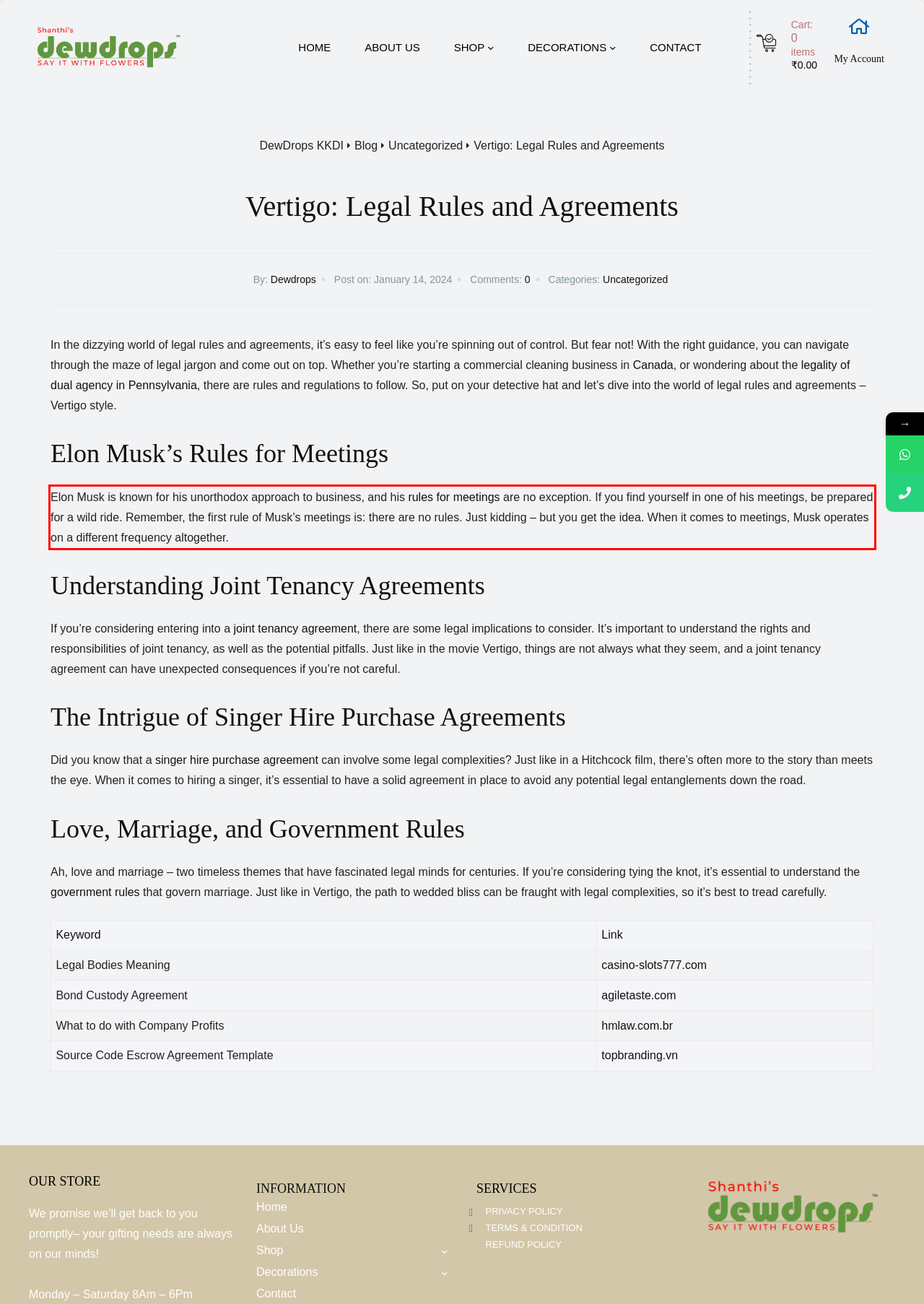You are provided with a screenshot of a webpage that includes a UI element enclosed in a red rectangle. Extract the text content inside this red rectangle.

Elon Musk is known for his unorthodox approach to business, and his rules for meetings are no exception. If you find yourself in one of his meetings, be prepared for a wild ride. Remember, the first rule of Musk’s meetings is: there are no rules. Just kidding – but you get the idea. When it comes to meetings, Musk operates on a different frequency altogether.